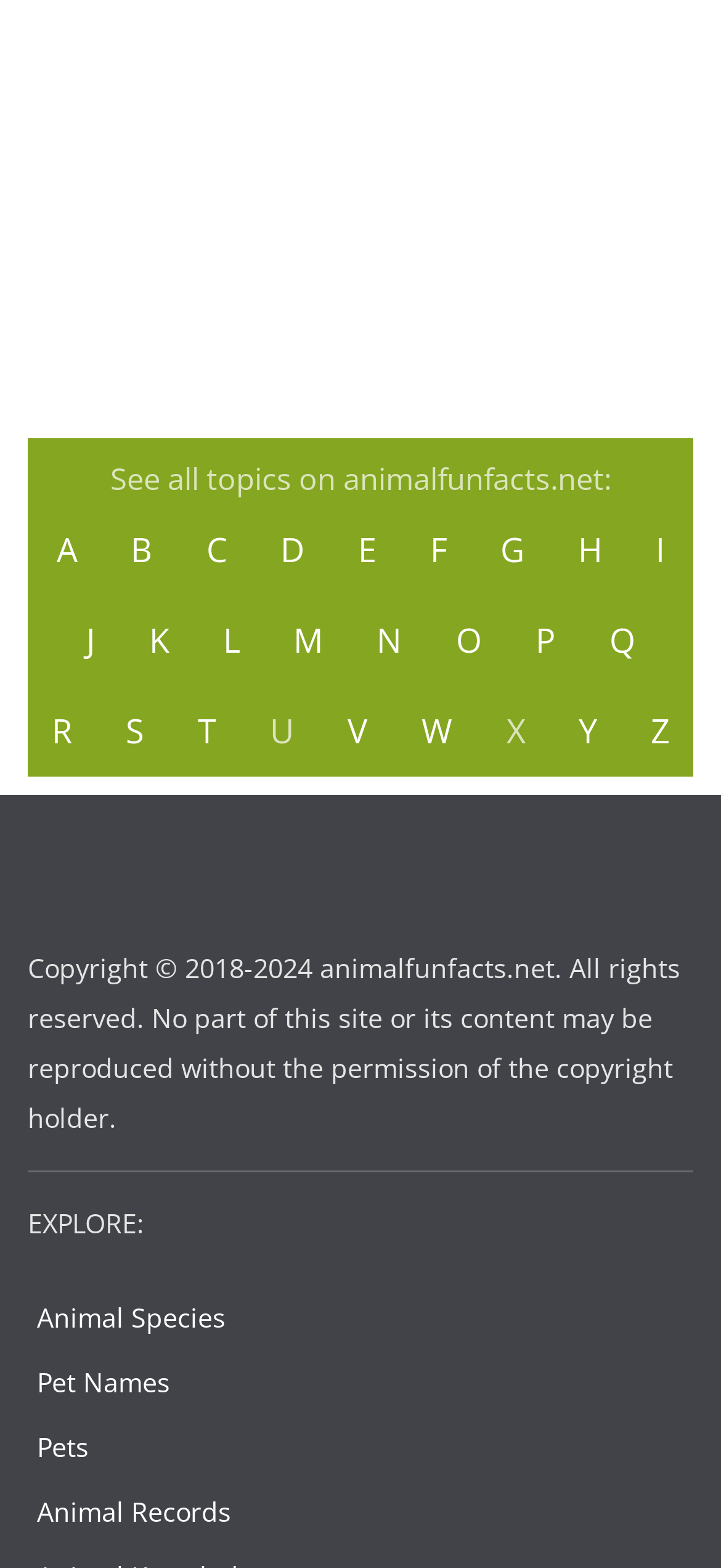Predict the bounding box coordinates of the area that should be clicked to accomplish the following instruction: "Explore Animal Species". The bounding box coordinates should consist of four float numbers between 0 and 1, i.e., [left, top, right, bottom].

[0.051, 0.829, 0.313, 0.851]